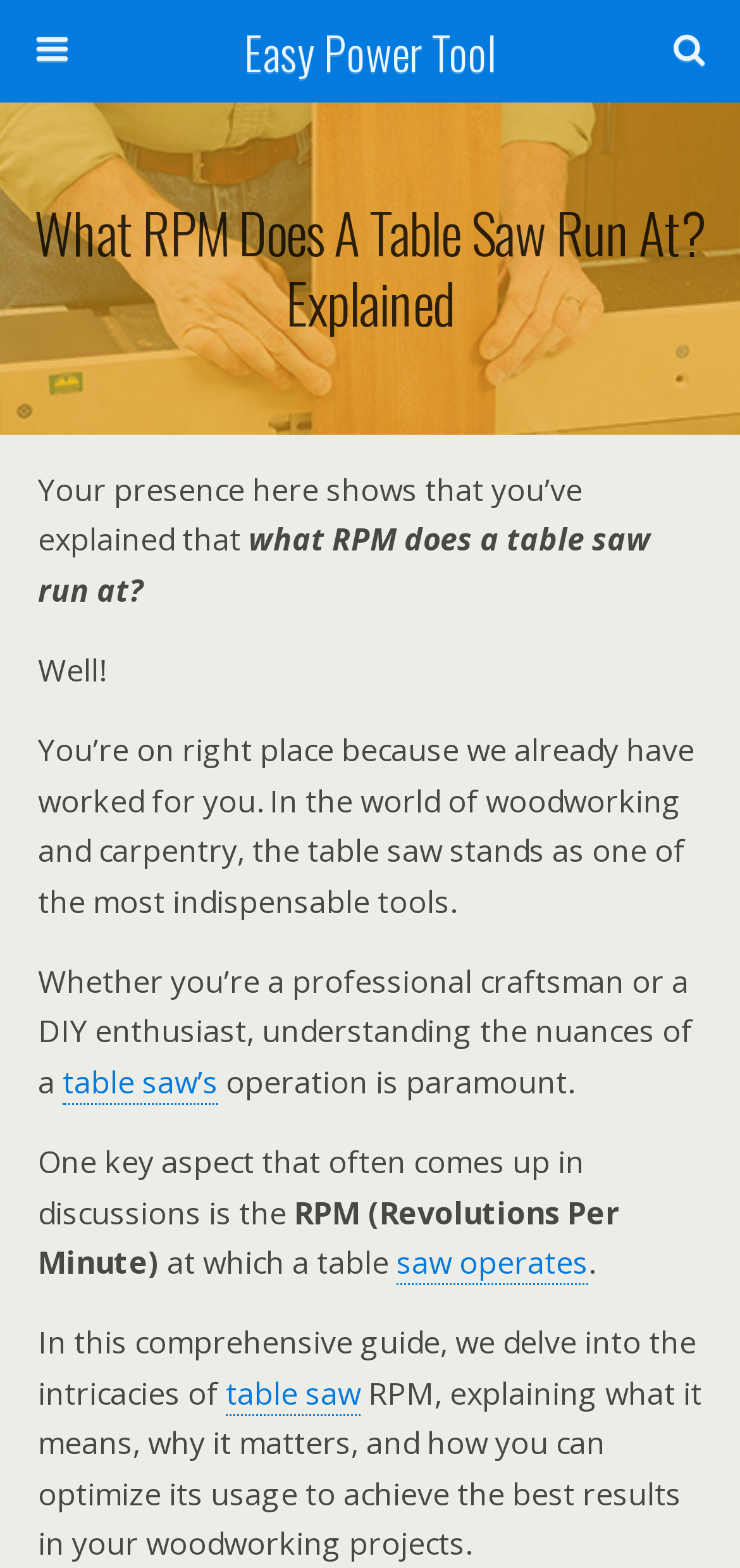What does RPM stand for?
Answer the question with a detailed explanation, including all necessary information.

The webpage explains that RPM stands for Revolutions Per Minute, which is a key aspect of a table saw's operation that often comes up in discussions.